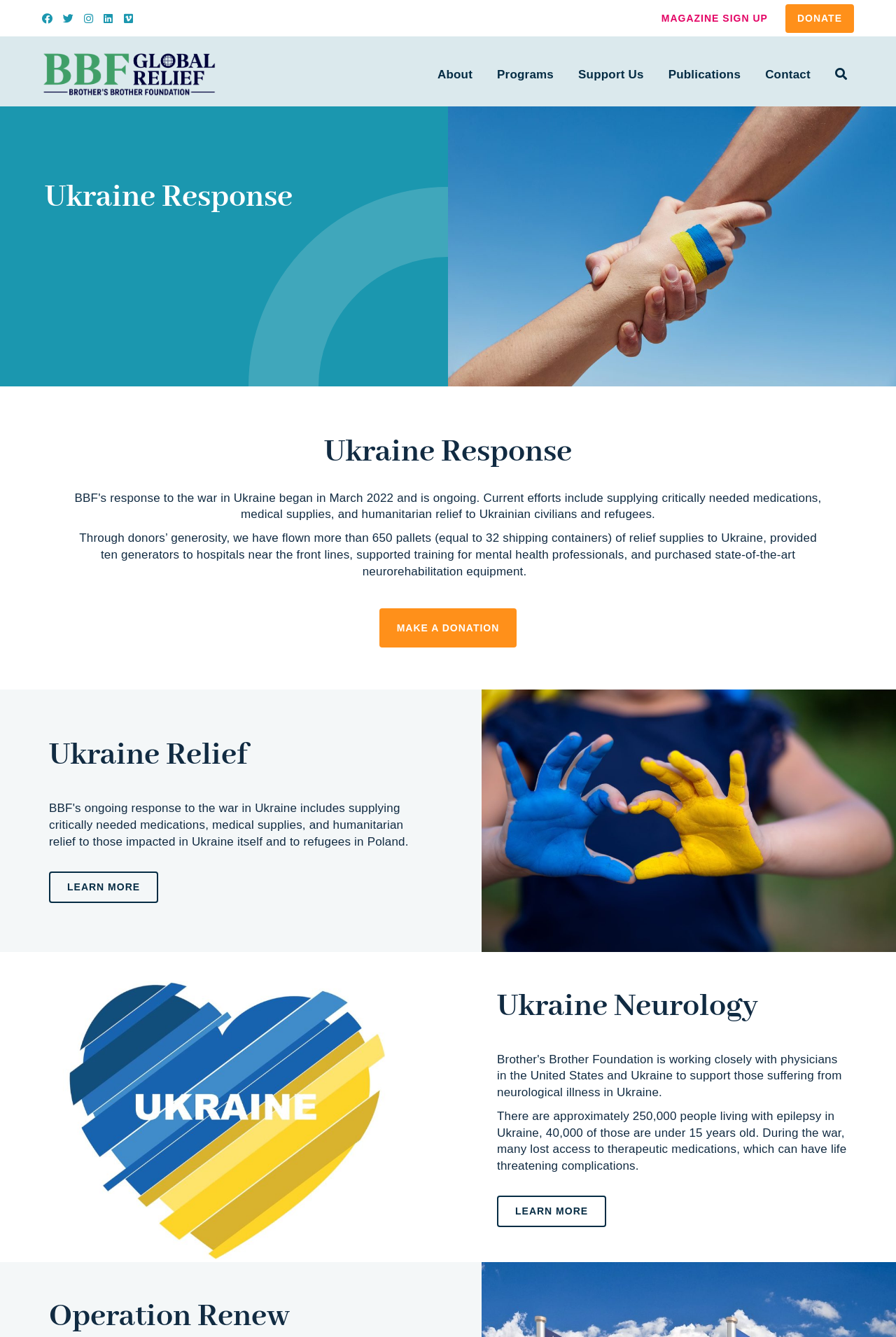Describe every aspect of the webpage comprehensively.

The webpage is about Brother's Brother Foundation's response to the war in Ukraine. At the top, there is a logo of the foundation, a green and navy blue icon, positioned on the left side of the page. Next to the logo, there is a navigation menu with links to different sections of the website, including "About", "Programs", "Support Us", "Publications", and "Contact". On the right side of the navigation menu, there is a search button.

Below the navigation menu, there is a heading that reads "Ukraine Response" in a larger font size. Underneath this heading, there is a paragraph of text that describes the foundation's efforts in Ukraine, including the provision of relief supplies, generators, and medical equipment. This text is positioned on the left side of the page, taking up about half of the page's width.

To the right of this text, there is a call-to-action button that reads "MAKE A DONATION". Below this button, there are three sections with headings "Ukraine Relief", "Ukraine Neurology", and another "Ukraine Response" heading. Each of these sections has a brief description of the foundation's work in Ukraine, with links to "LEARN MORE" about each topic.

At the top-right corner of the page, there are two links: "MAGAZINE SIGN UP" and "DONATE". These links are positioned above the navigation menu. Overall, the webpage has a clean layout, with clear headings and concise text that describes the foundation's efforts in Ukraine.